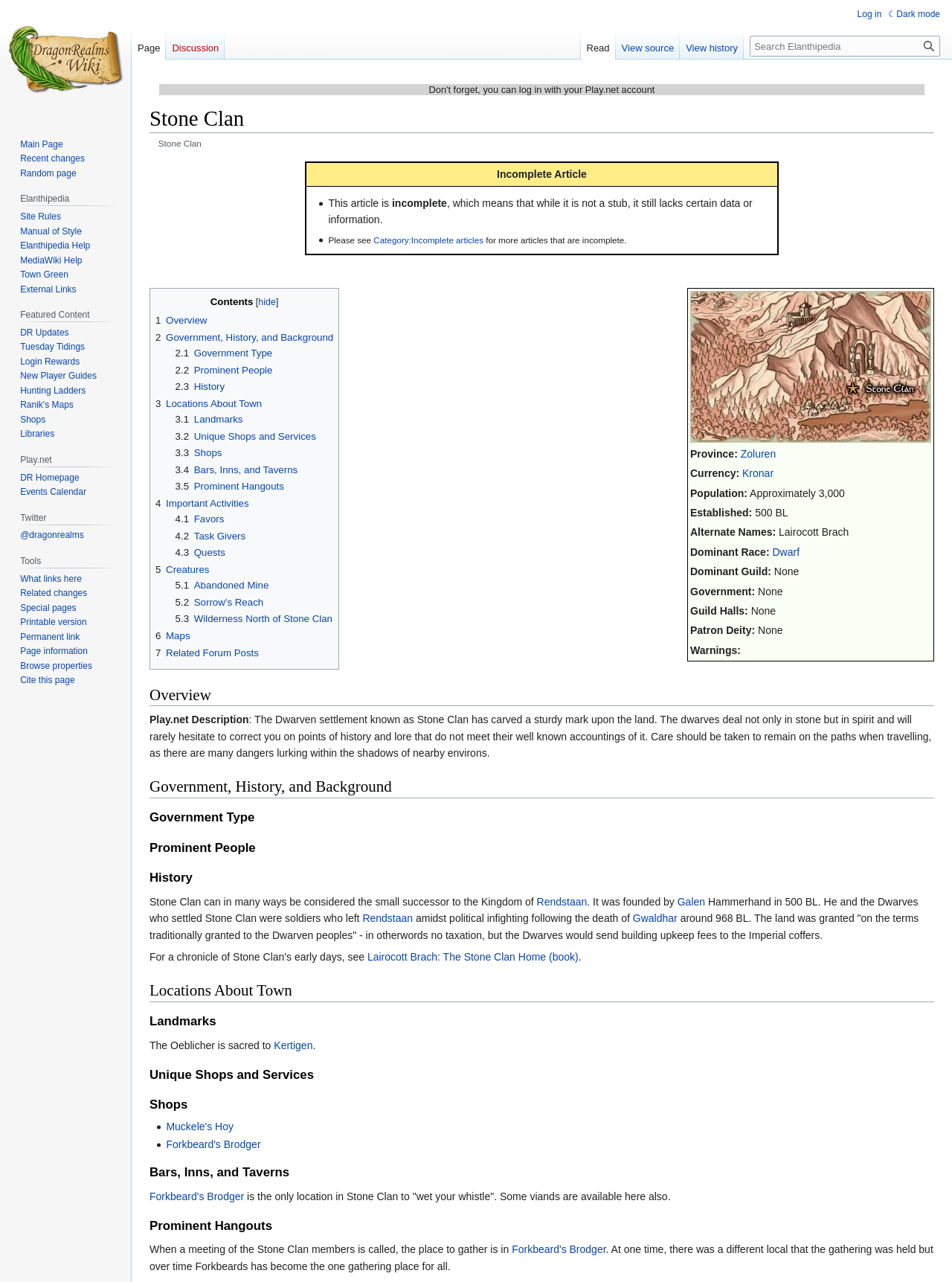What is the warning about in Stone Clan?
Please provide a single word or phrase as the answer based on the screenshot.

Dangers lurking in the shadows